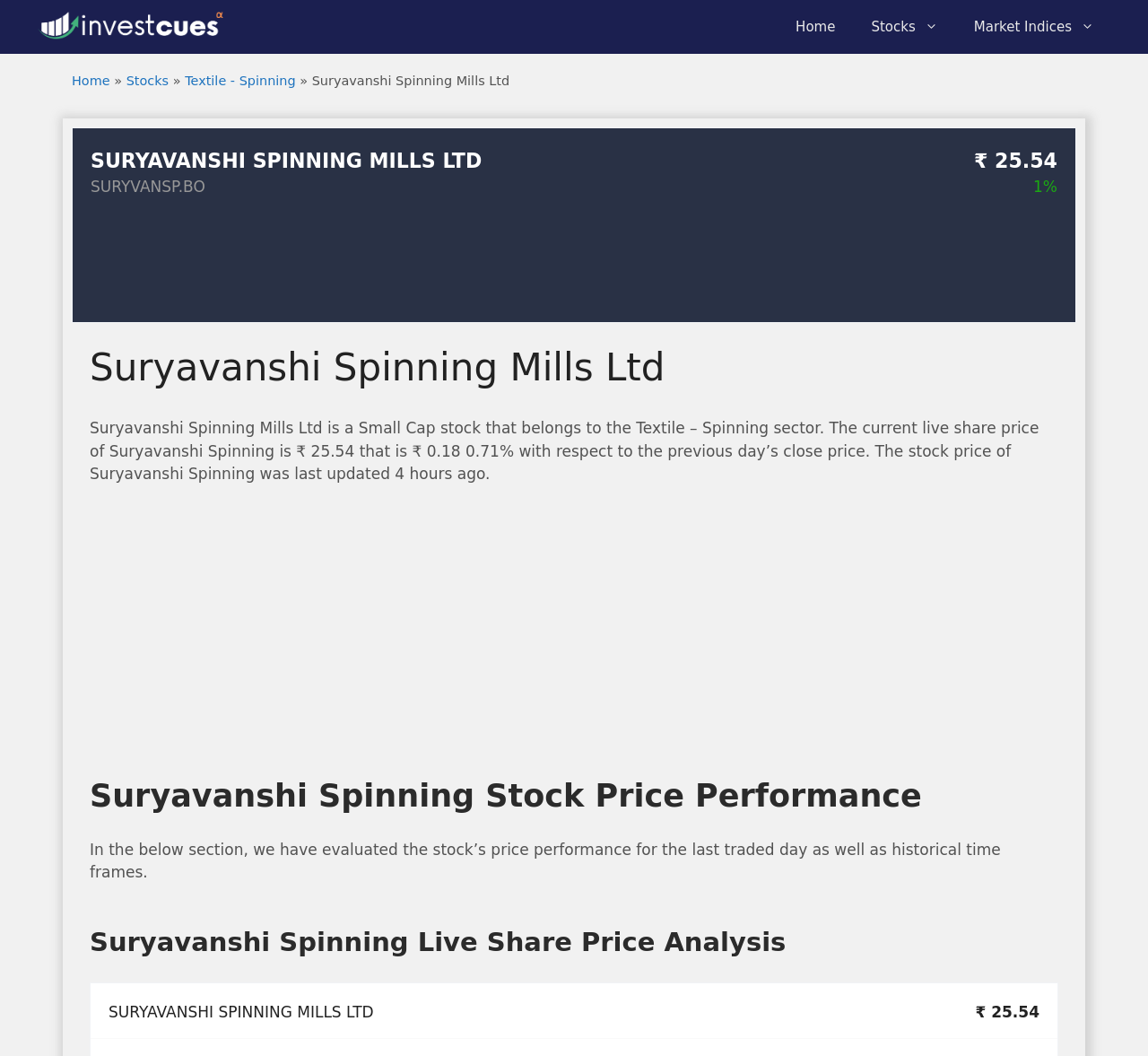Examine the image carefully and respond to the question with a detailed answer: 
What is the current stock price of Suryavanshi Spinning Mills Ltd?

I found the current stock price of Suryavanshi Spinning Mills Ltd by looking at the StaticText element with the text '₹ 25.54' which is located at the bounding box coordinates [0.848, 0.141, 0.921, 0.163].